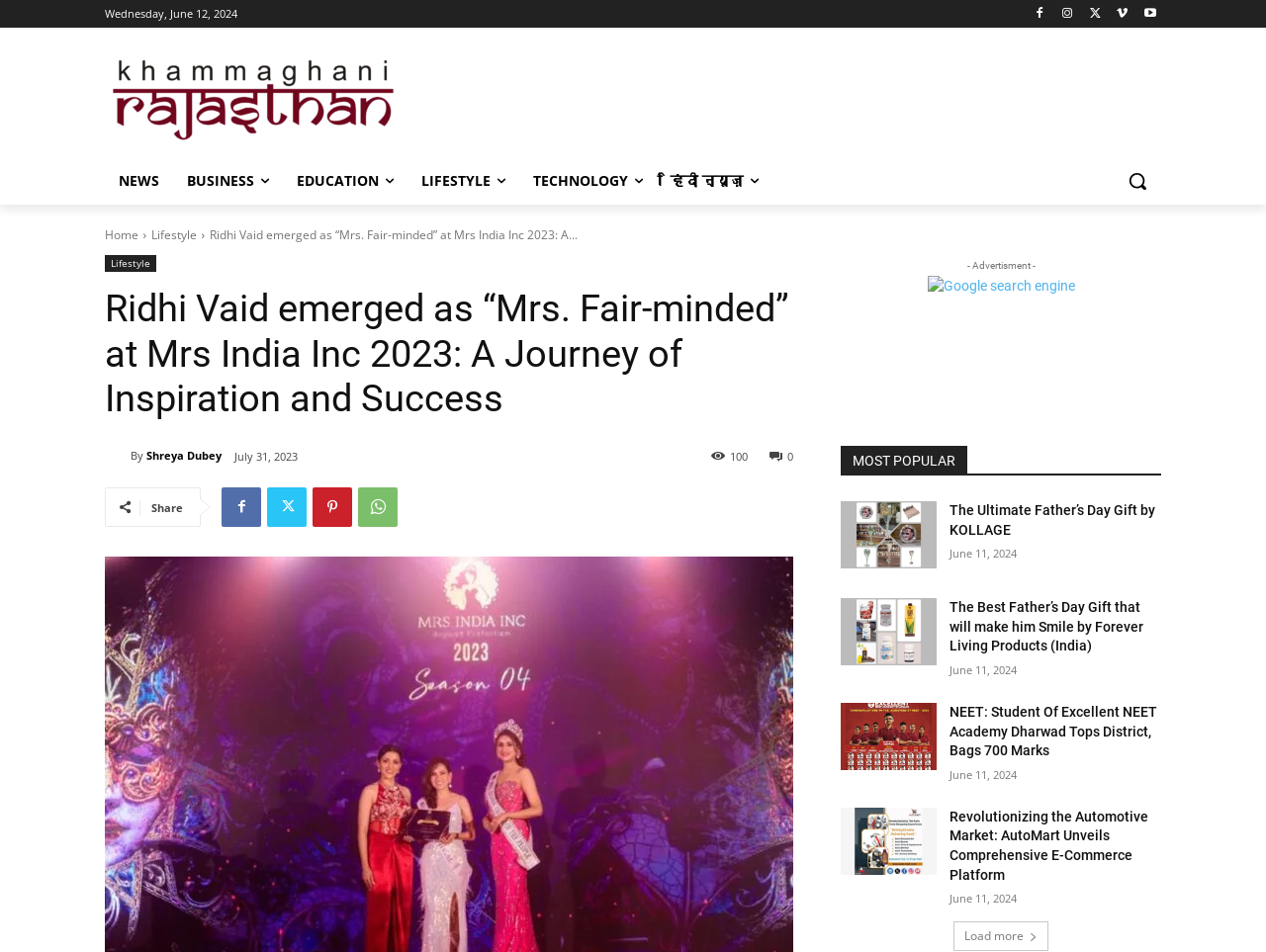Give a one-word or short phrase answer to the question: 
What is the date of the news article?

July 31, 2023